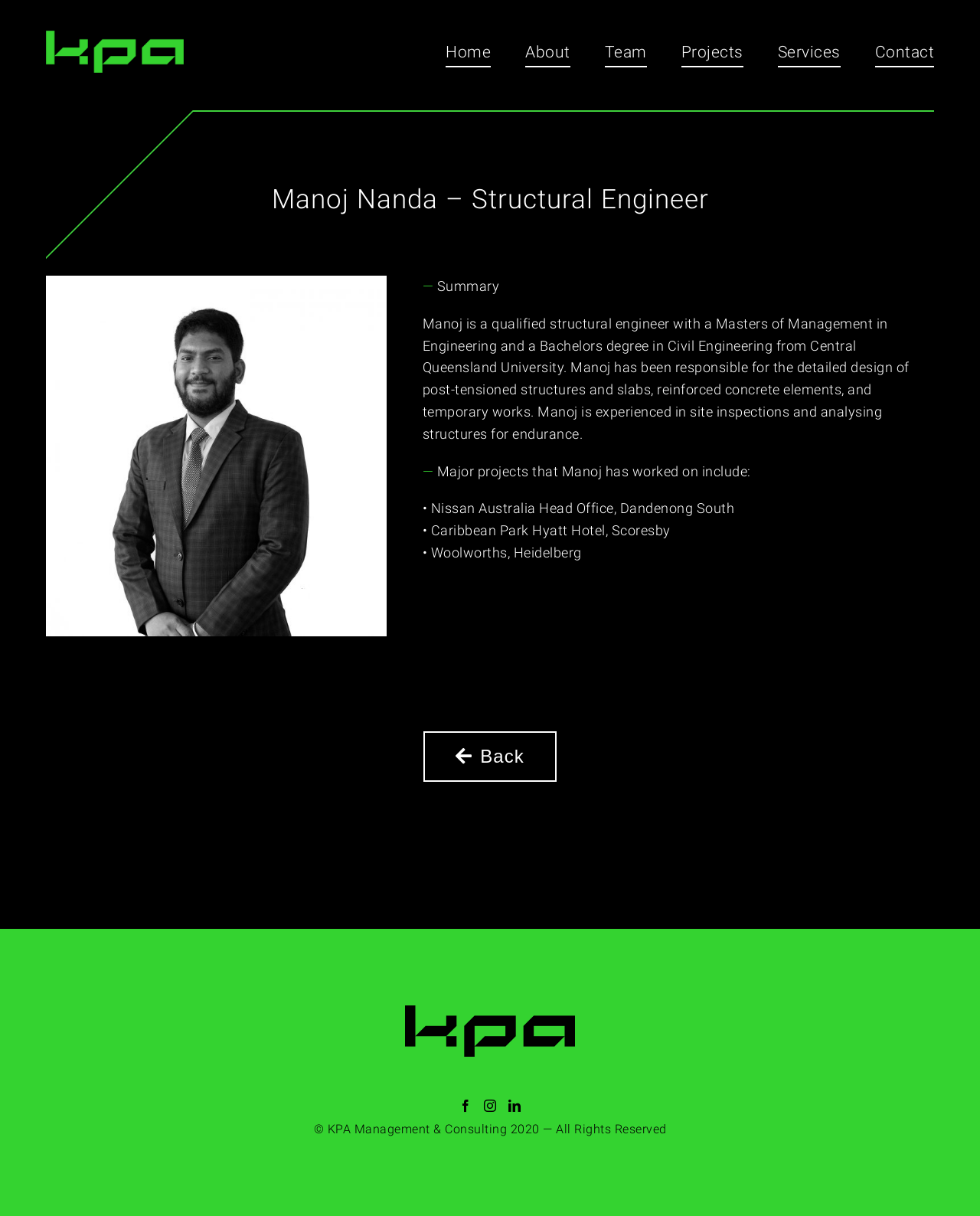What is the title or heading displayed on the webpage?

Manoj Nanda – Structural Engineer